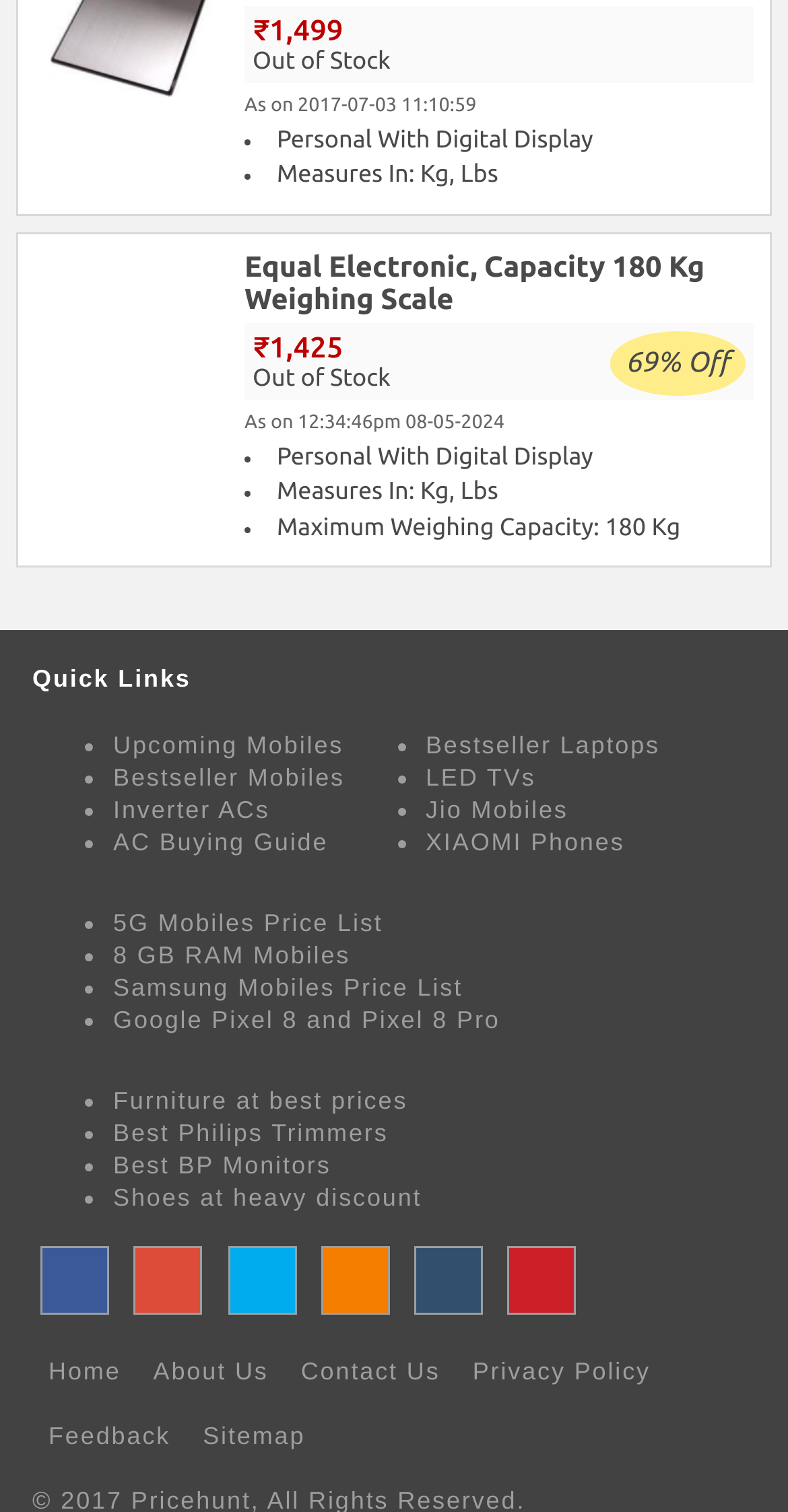Please identify the bounding box coordinates of the element on the webpage that should be clicked to follow this instruction: "Explore the bestseller laptops". The bounding box coordinates should be given as four float numbers between 0 and 1, formatted as [left, top, right, bottom].

[0.54, 0.484, 0.838, 0.503]